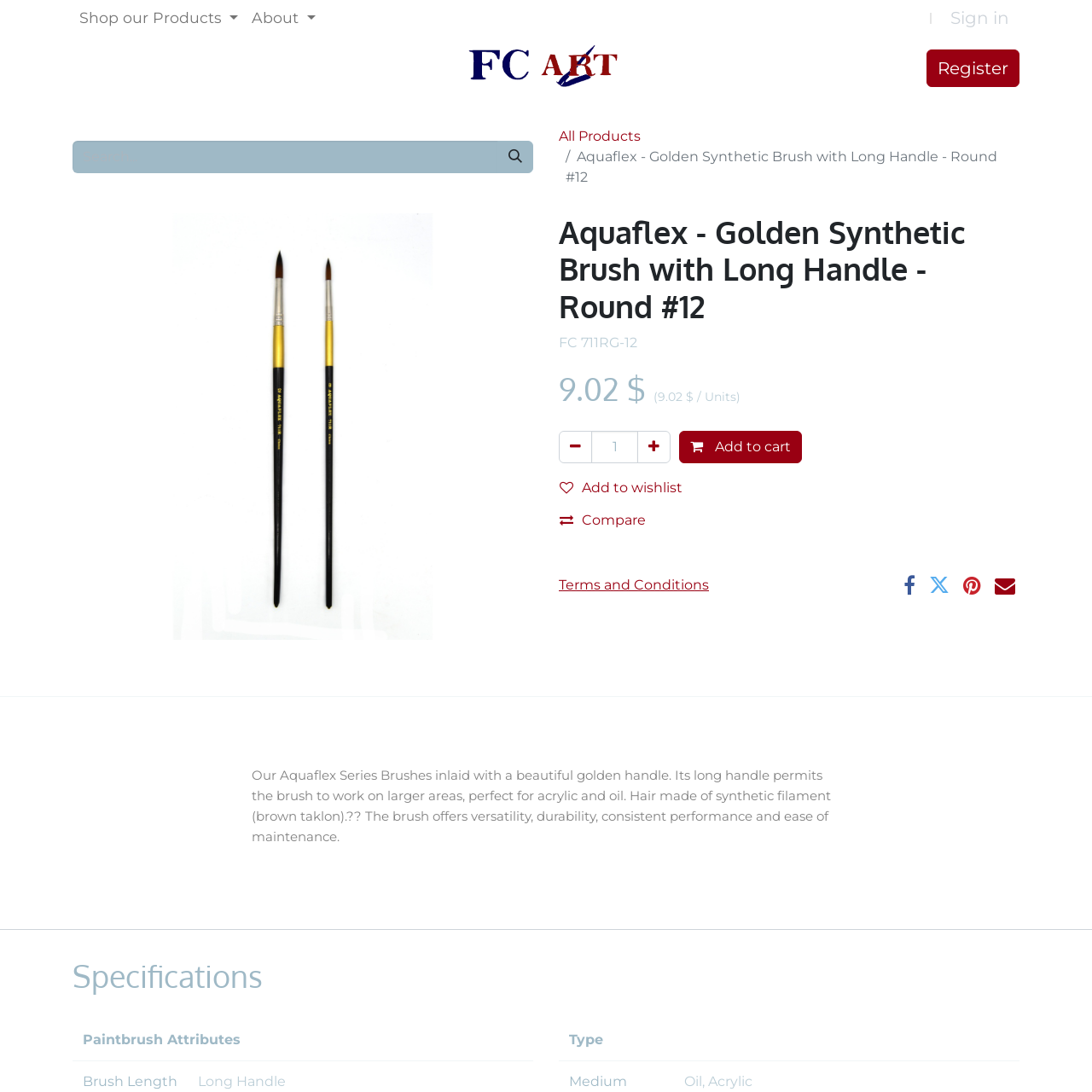Can you find the bounding box coordinates for the element to click on to achieve the instruction: "Register"?

[0.848, 0.046, 0.934, 0.08]